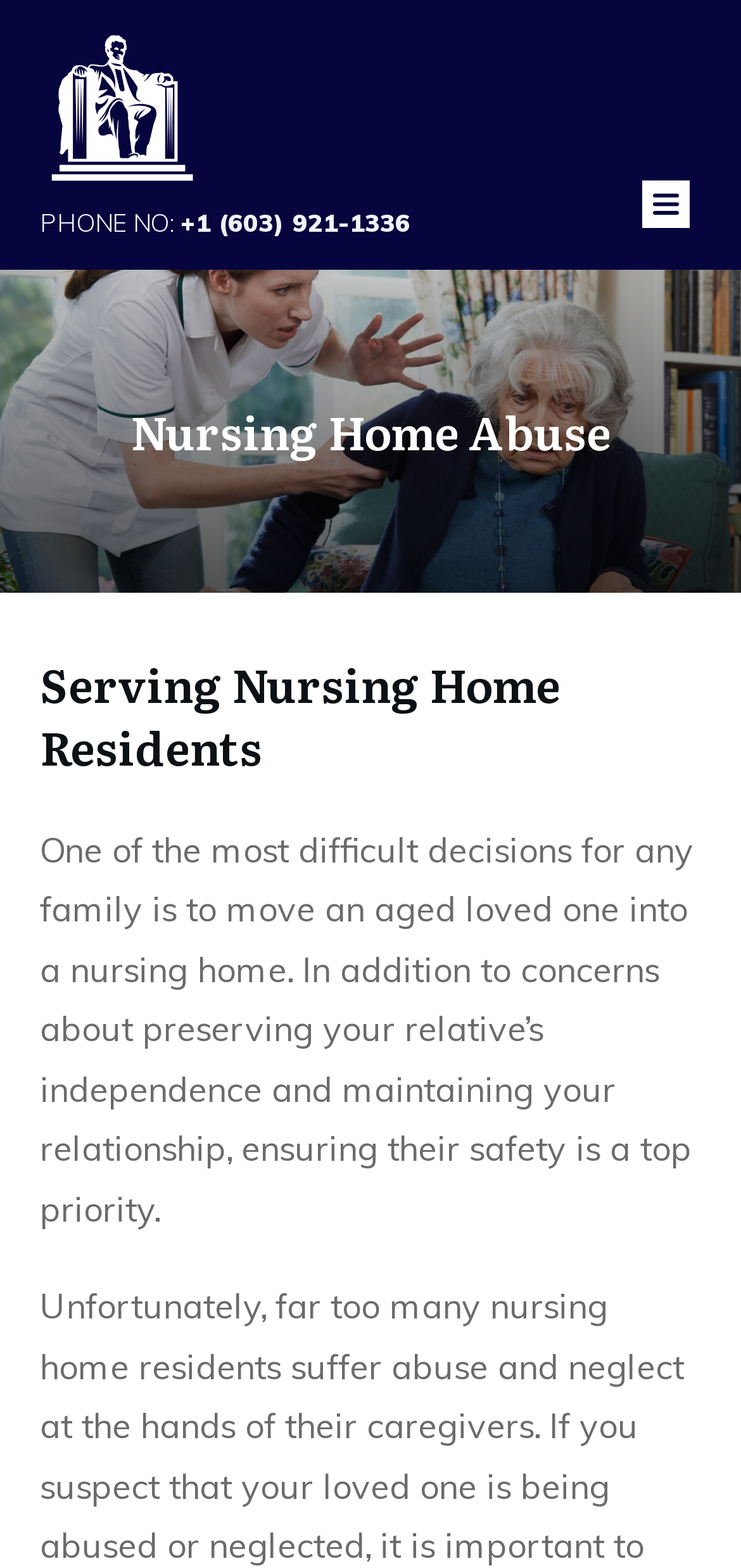What is the phone number on the webpage?
Using the visual information, answer the question in a single word or phrase.

+1 (603) 921-1336